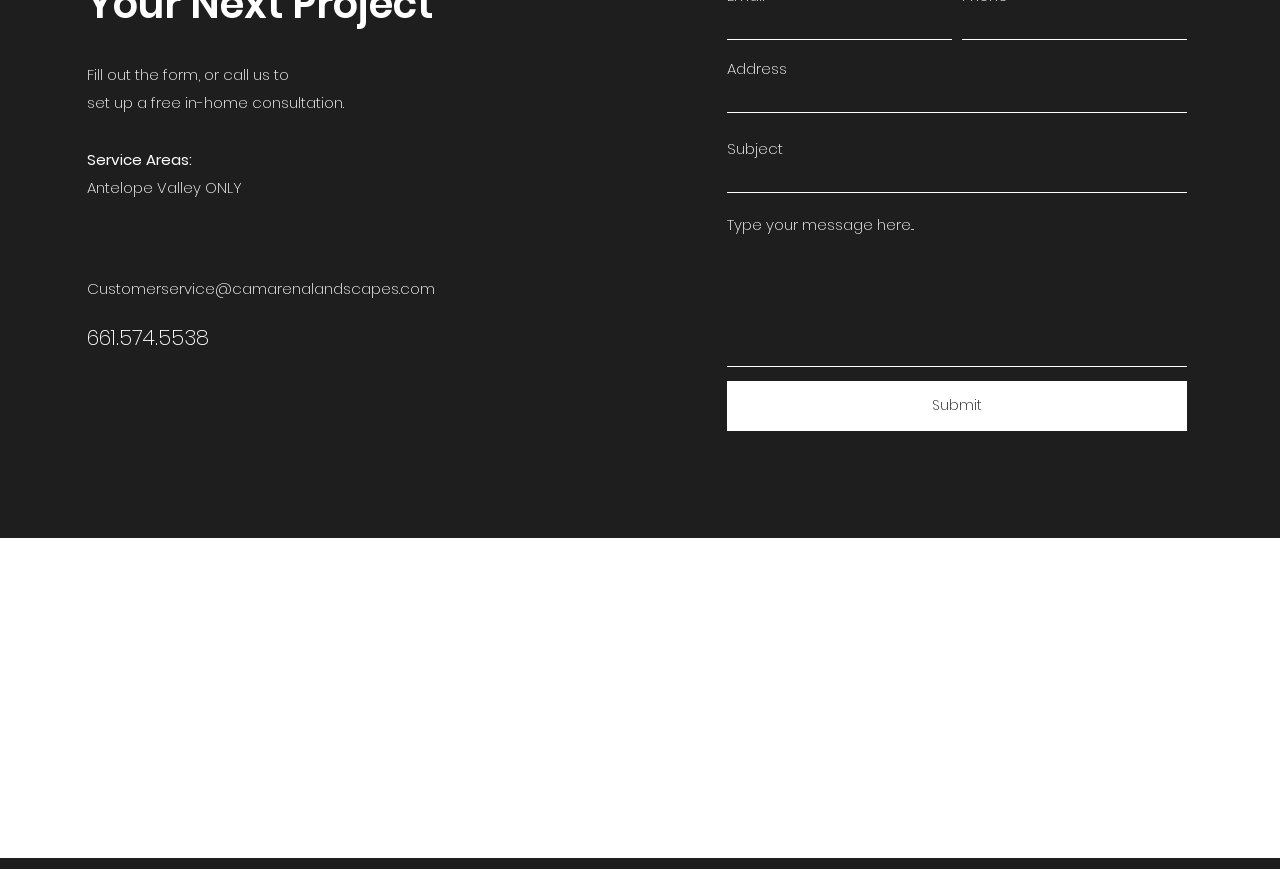Highlight the bounding box of the UI element that corresponds to this description: "name="phone"".

[0.752, 0.014, 0.927, 0.046]